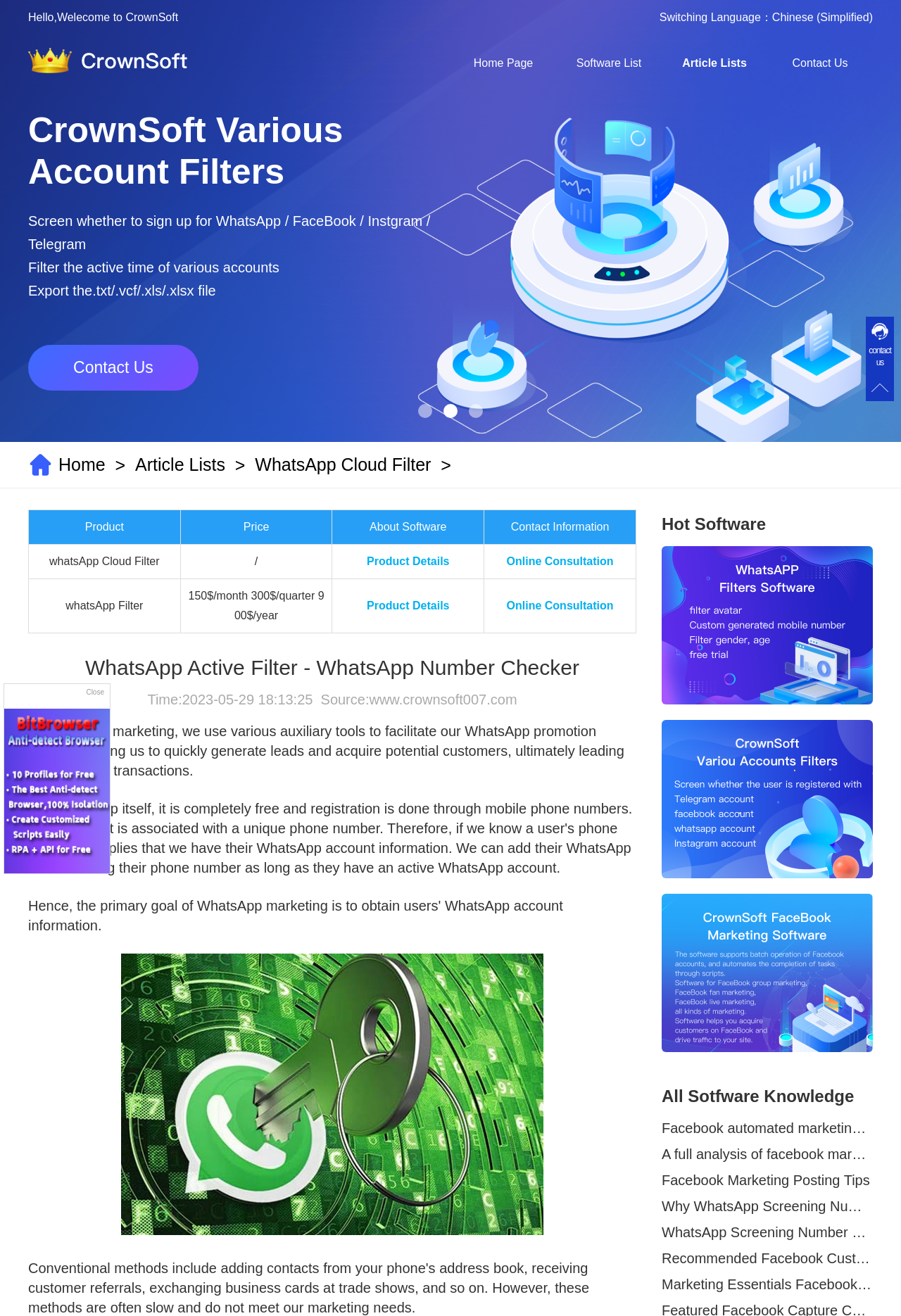Based on the element description www.crownsoft007.com, identify the bounding box of the UI element in the given webpage screenshot. The coordinates should be in the format (top-left x, top-left y, bottom-right x, bottom-right y) and must be between 0 and 1.

[0.41, 0.526, 0.574, 0.537]